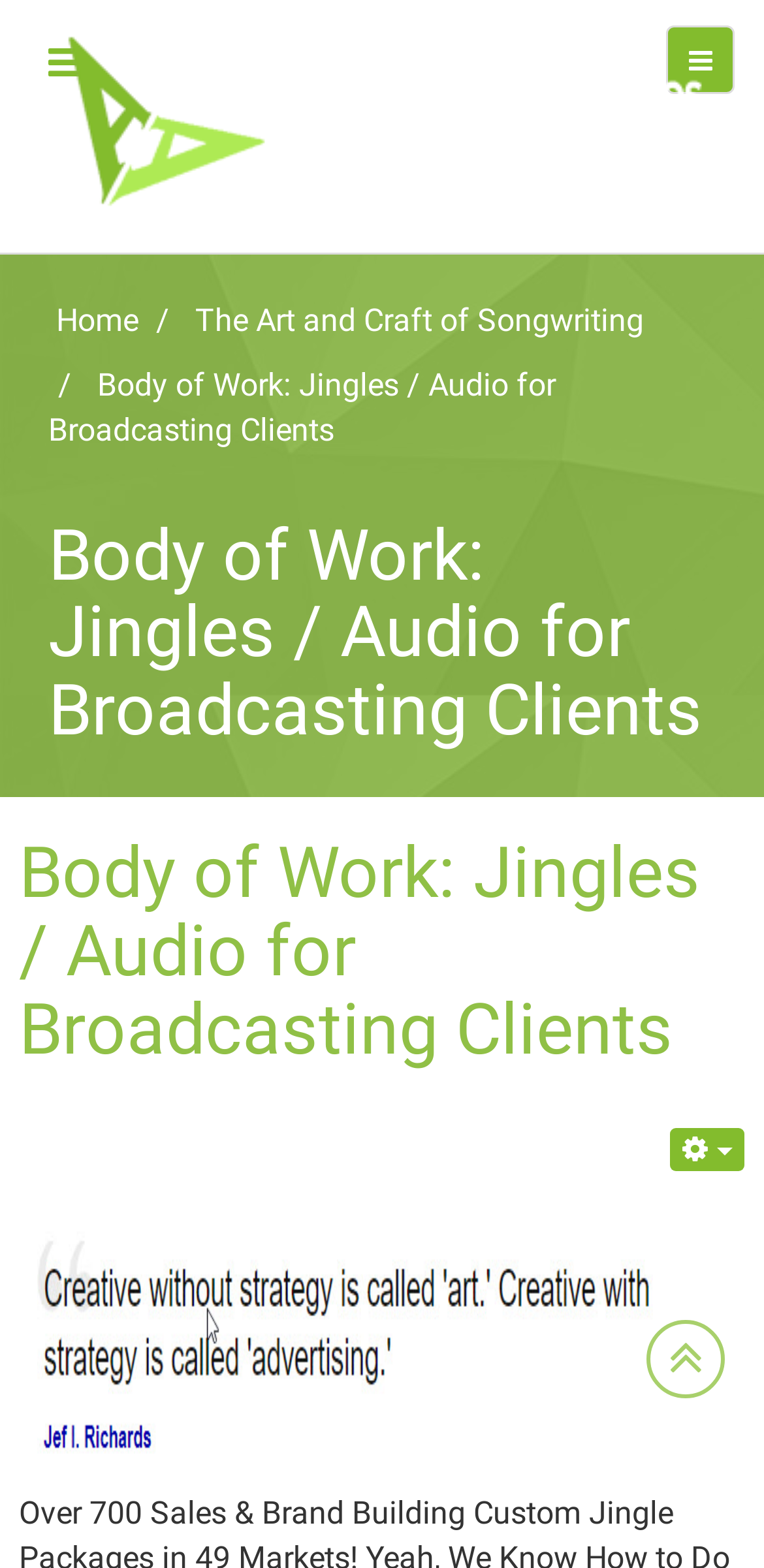How many navigation links are there?
Based on the image, provide a one-word or brief-phrase response.

2